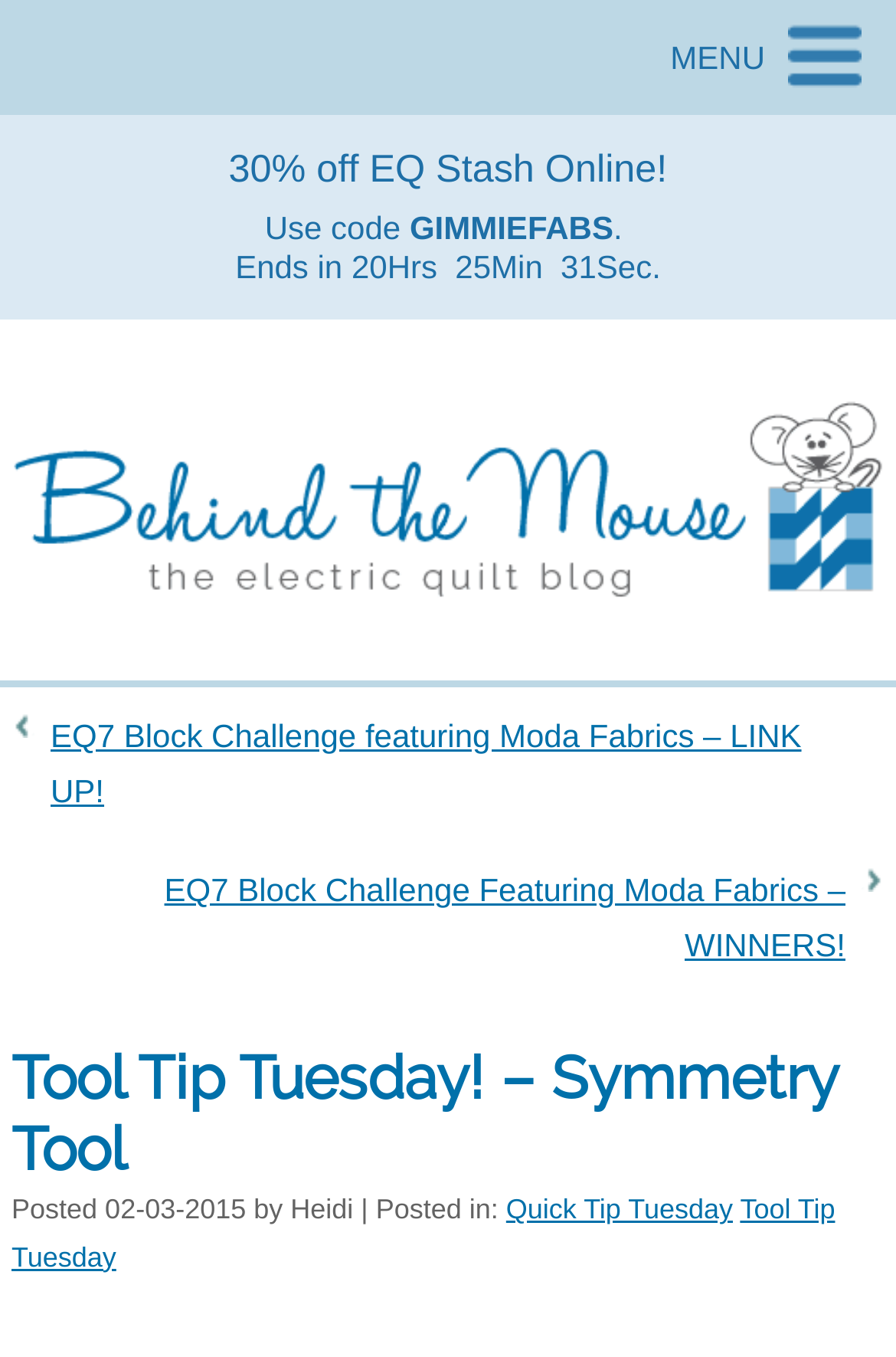Please determine the bounding box coordinates for the element that should be clicked to follow these instructions: "Read the 'Tool Tip Tuesday! – Symmetry Tool' heading".

[0.013, 0.769, 0.987, 0.875]